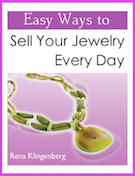Describe all the elements and aspects of the image comprehensively.

The image features the cover of the ebook titled "Easy Ways to Sell Your Jewelry Every Day," authored by Rena Klingenberg. The design prominently displays a stylish necklace, characterized by a combination of green beads and a distinctive heart-shaped pendant, which captures the essence of handmade jewelry. The background is a soft gradient of pink, enhancing the appeal of the cover. This ebook serves as a guide for jewelry makers looking to improve their sales strategies, offering practical tips and insights to successfully market their creations daily.